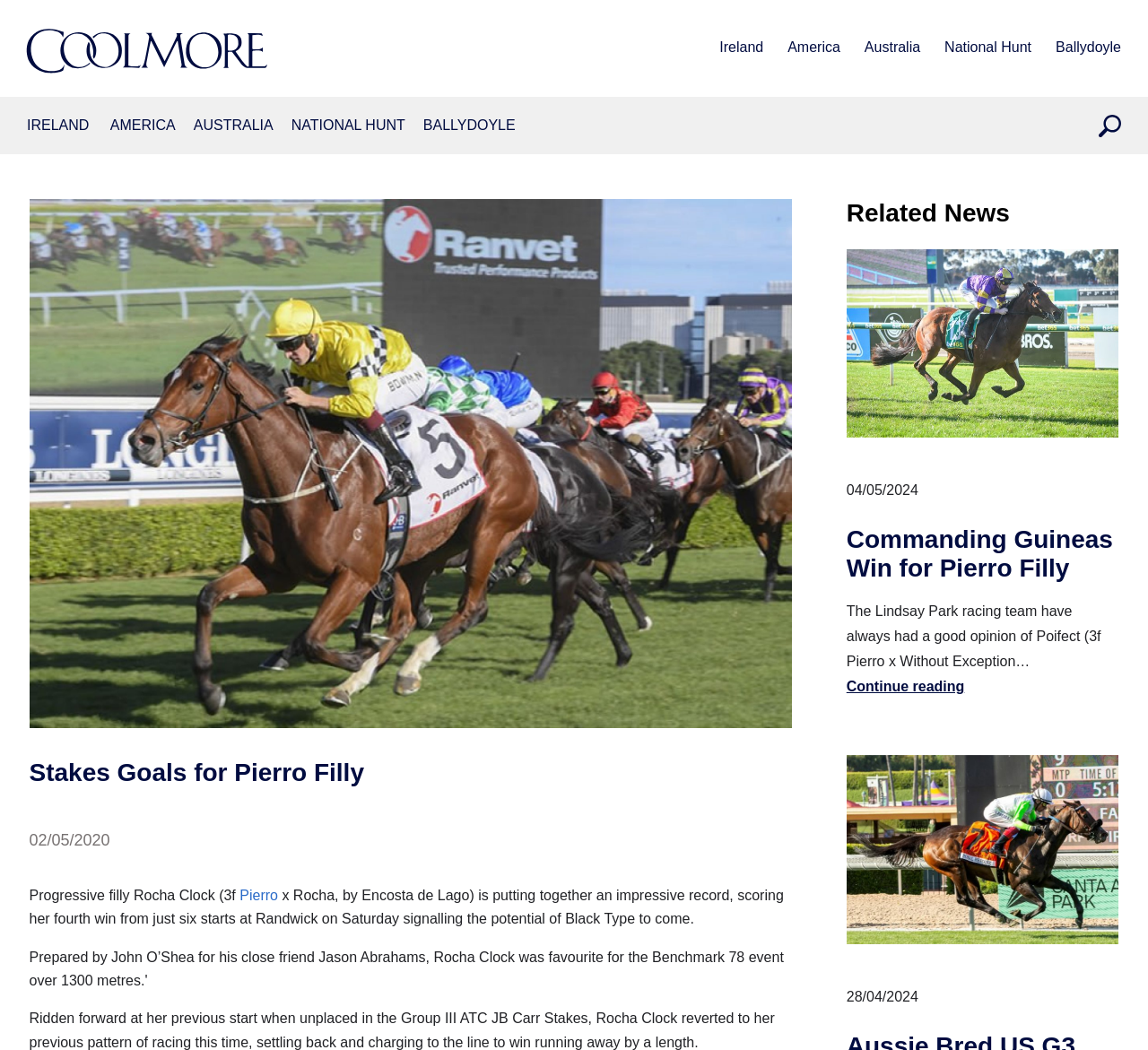Please identify the bounding box coordinates of the element's region that needs to be clicked to fulfill the following instruction: "view IRELAND farm subpage". The bounding box coordinates should consist of four float numbers between 0 and 1, i.e., [left, top, right, bottom].

[0.023, 0.107, 0.078, 0.134]